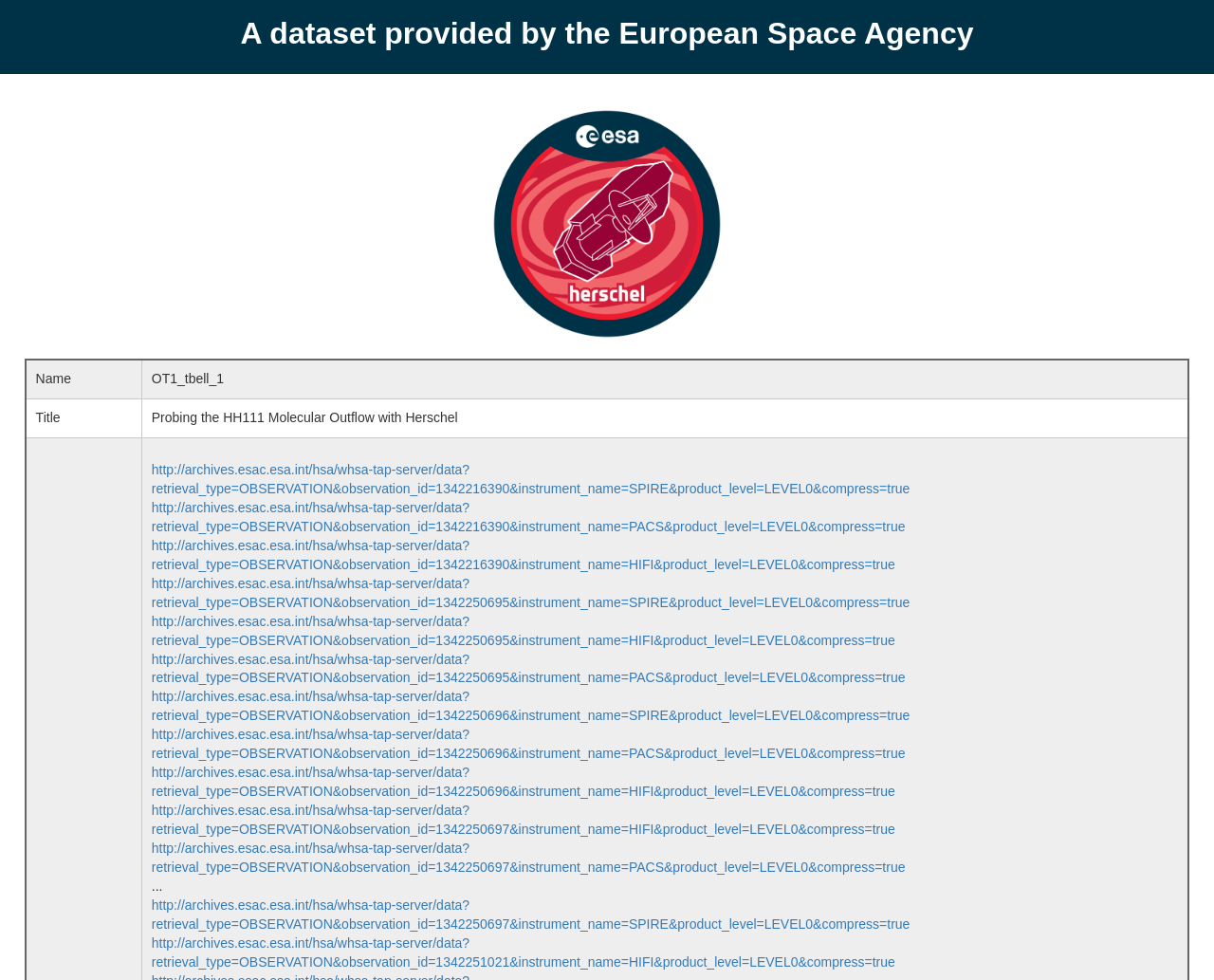Determine the coordinates of the bounding box that should be clicked to complete the instruction: "Click the link to download data for observation 1342251021 with HIFI instrument". The coordinates should be represented by four float numbers between 0 and 1: [left, top, right, bottom].

[0.125, 0.955, 0.737, 0.99]